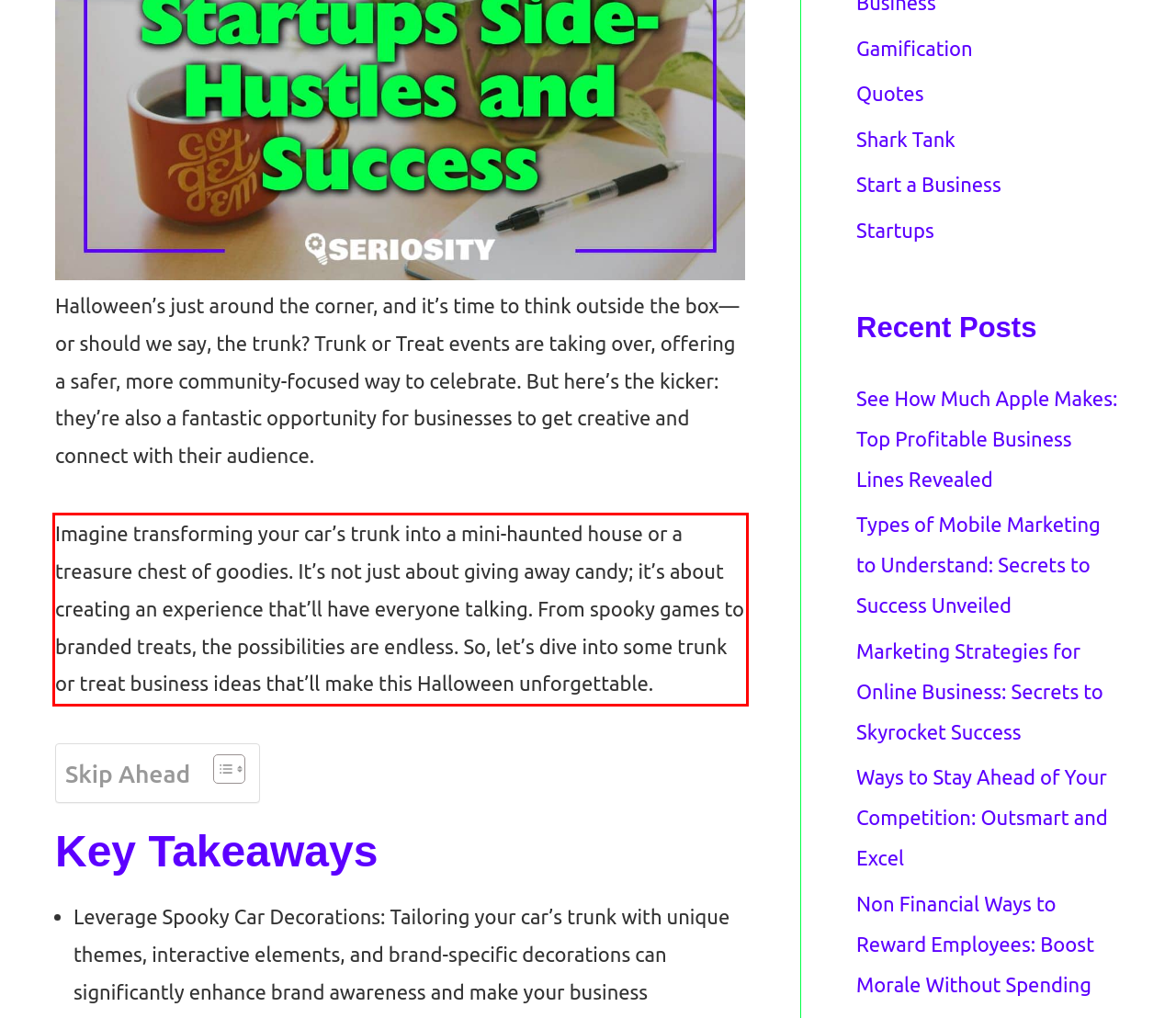Identify the red bounding box in the webpage screenshot and perform OCR to generate the text content enclosed.

Imagine transforming your car’s trunk into a mini-haunted house or a treasure chest of goodies. It’s not just about giving away candy; it’s about creating an experience that’ll have everyone talking. From spooky games to branded treats, the possibilities are endless. So, let’s dive into some trunk or treat business ideas that’ll make this Halloween unforgettable.